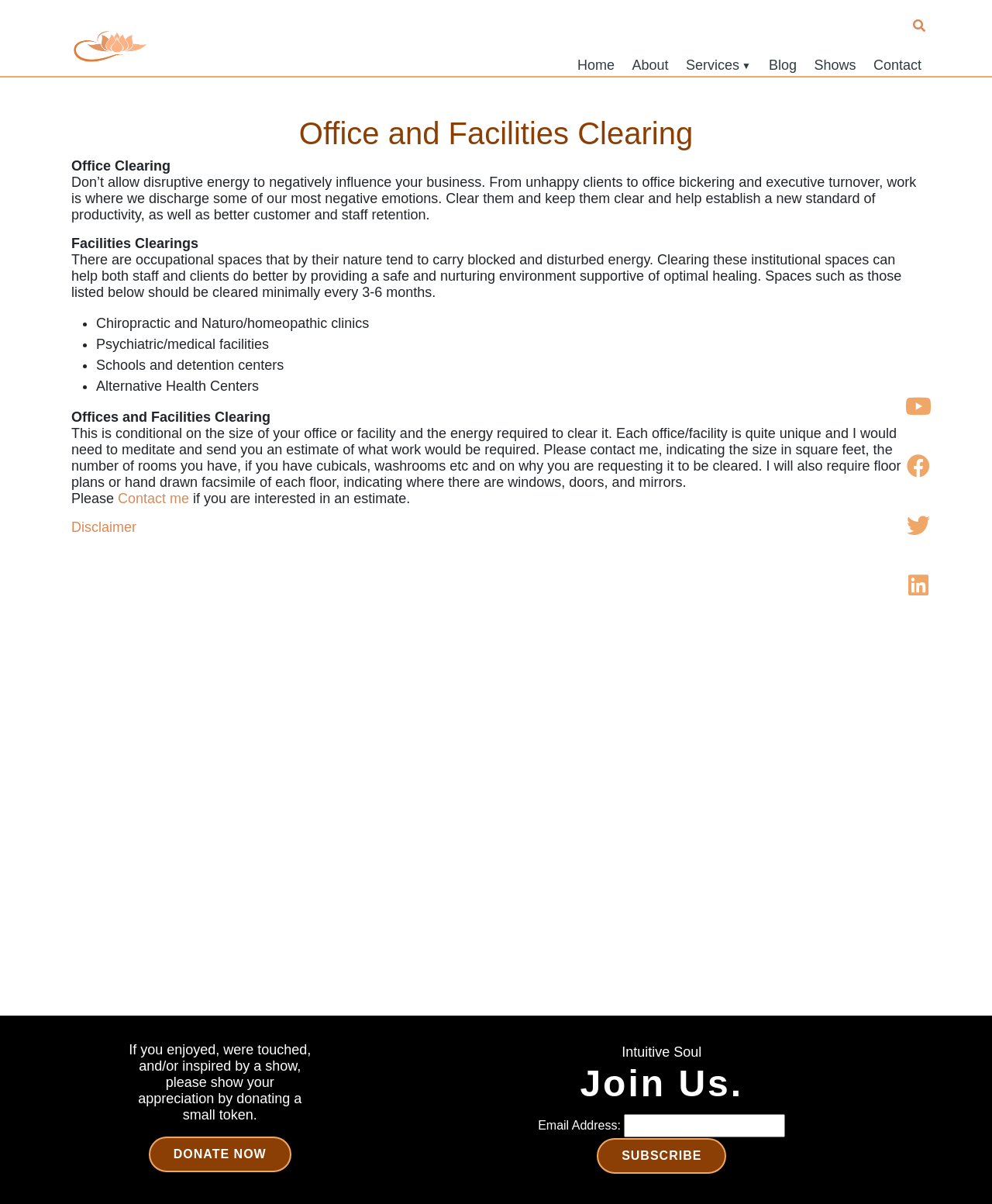Please determine the bounding box coordinates of the element's region to click for the following instruction: "Go to the About page".

[0.634, 0.044, 0.677, 0.063]